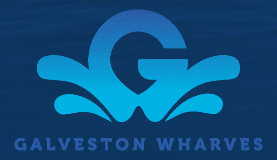Detail every visible element in the image extensively.

The image features the logo of Galveston Wharves, showcasing a stylized letter "G" above a dynamic wave graphic. The design utilizes a gradient of blue hues, evoking a sense of marine vitality and connection to the waterfront. Beneath the "G," the text "GALVESTON WHARVES" is prominently displayed in a bold, straightforward font, reinforcing brand recognition. This logo symbolizes the port's significance in cruise and maritime operations, representing both its historical roots and its modern appeal as a key destination in Galveston, Texas.